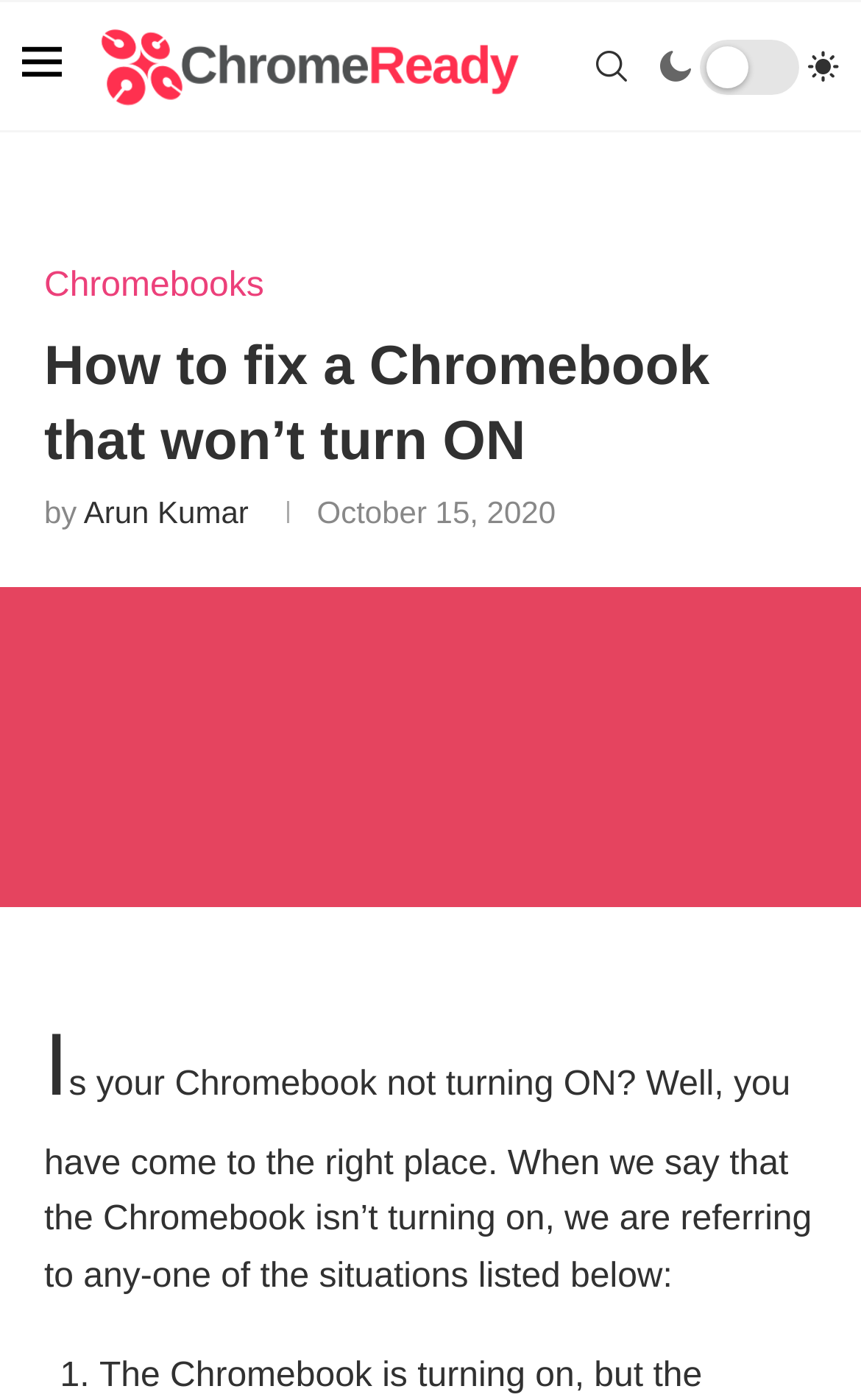Who wrote the article?
Provide a thorough and detailed answer to the question.

The author's name is mentioned in the article, which is 'Arun Kumar'. This information is available in the section that provides details about the article, including the date of publication.